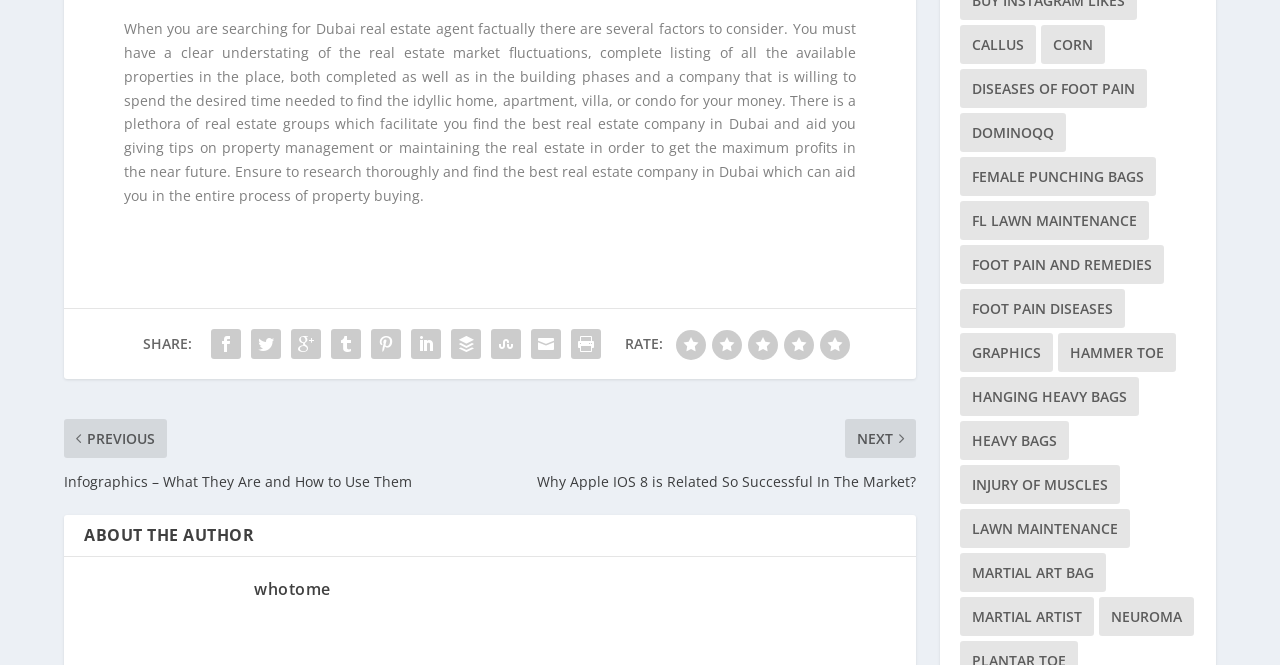Determine the bounding box coordinates of the section I need to click to execute the following instruction: "Rate with 5 stars". Provide the coordinates as four float numbers between 0 and 1, i.e., [left, top, right, bottom].

[0.64, 0.475, 0.664, 0.52]